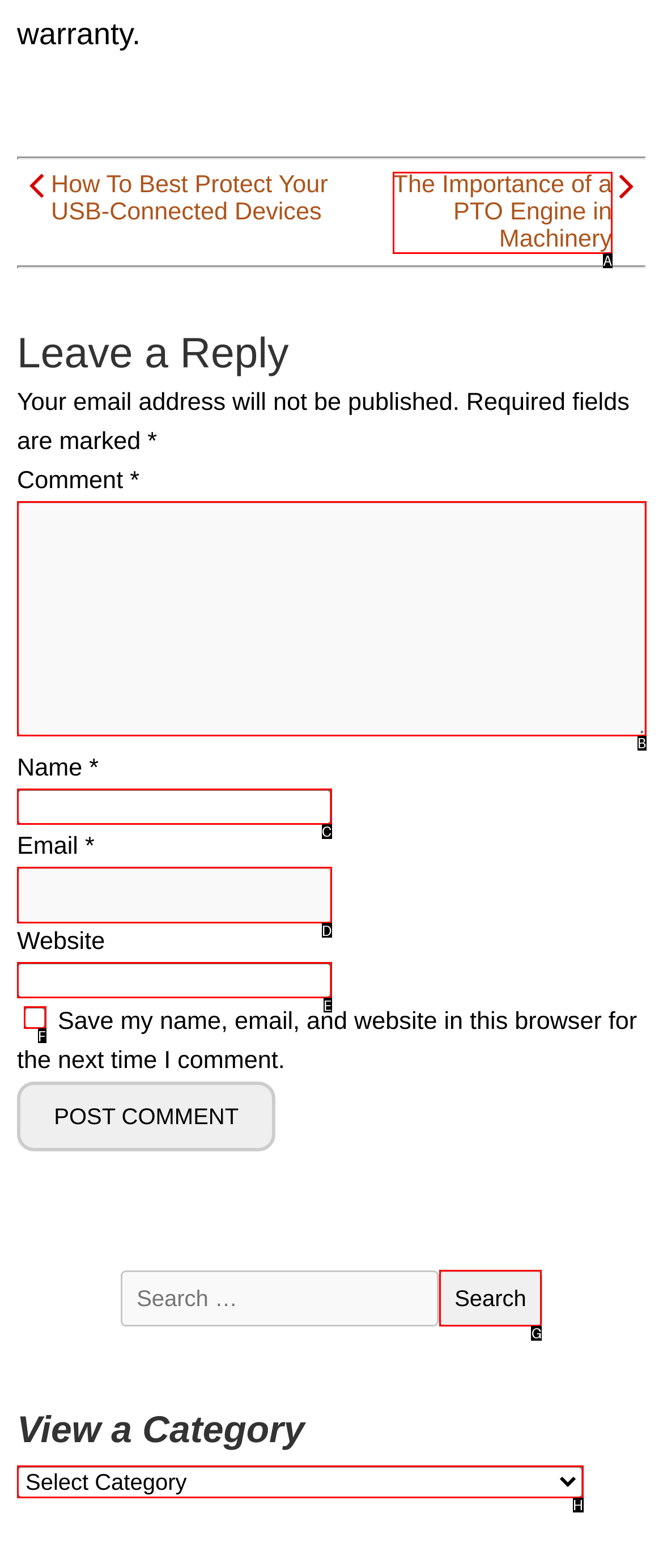Please identify the UI element that matches the description: parent_node: Search for: value="Search"
Respond with the letter of the correct option.

G